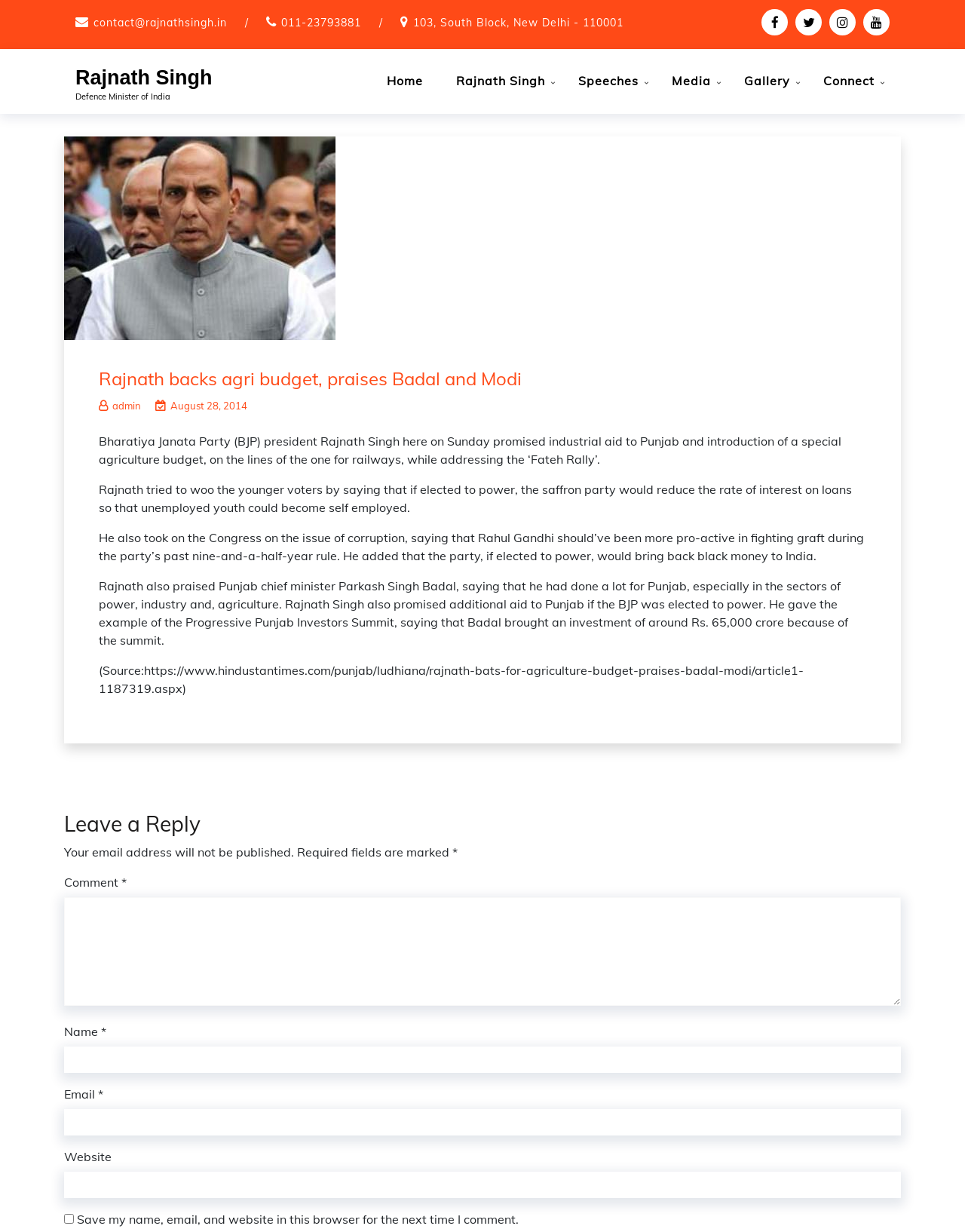Determine the bounding box for the HTML element described here: "August 28, 2014". The coordinates should be given as [left, top, right, bottom] with each number being a float between 0 and 1.

[0.161, 0.324, 0.256, 0.334]